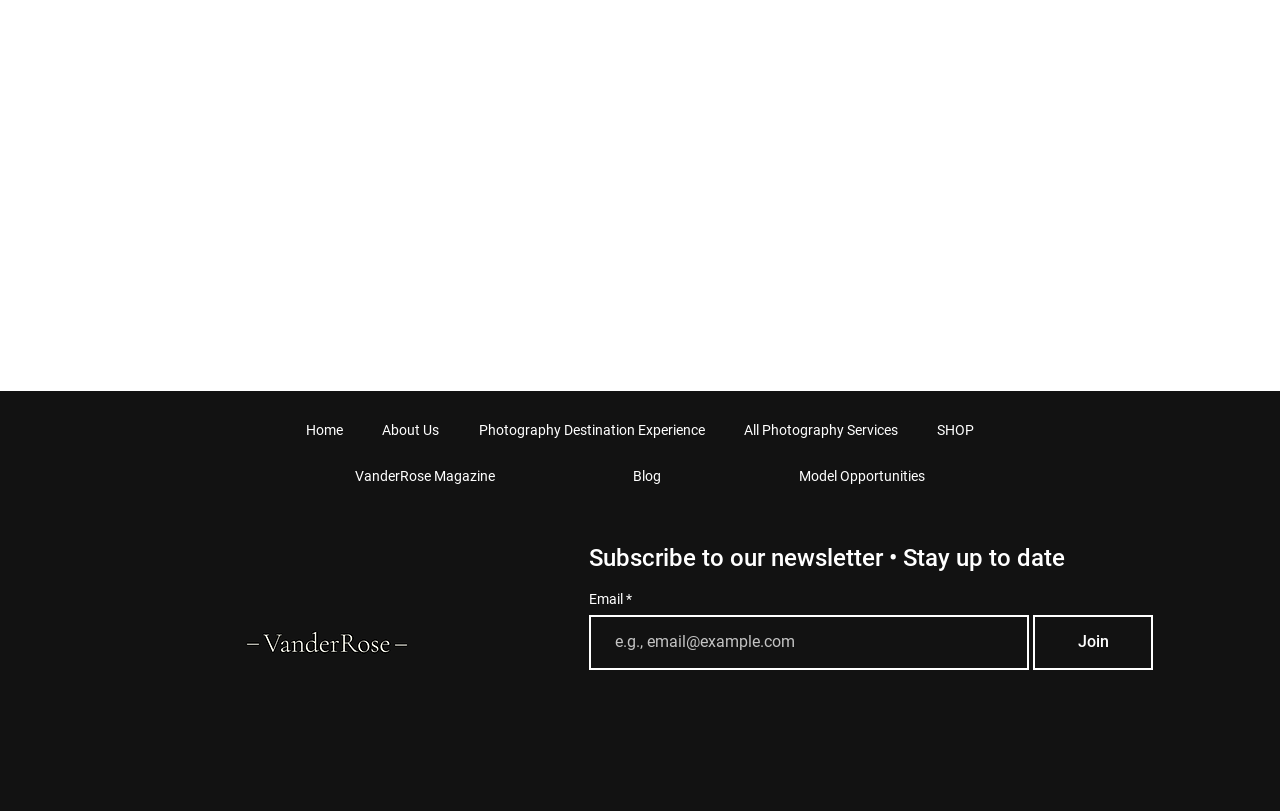What is the name of the website?
Please answer the question as detailed as possible.

The name of the website can be determined by looking at the logo element, which contains the text 'VanderRose'.